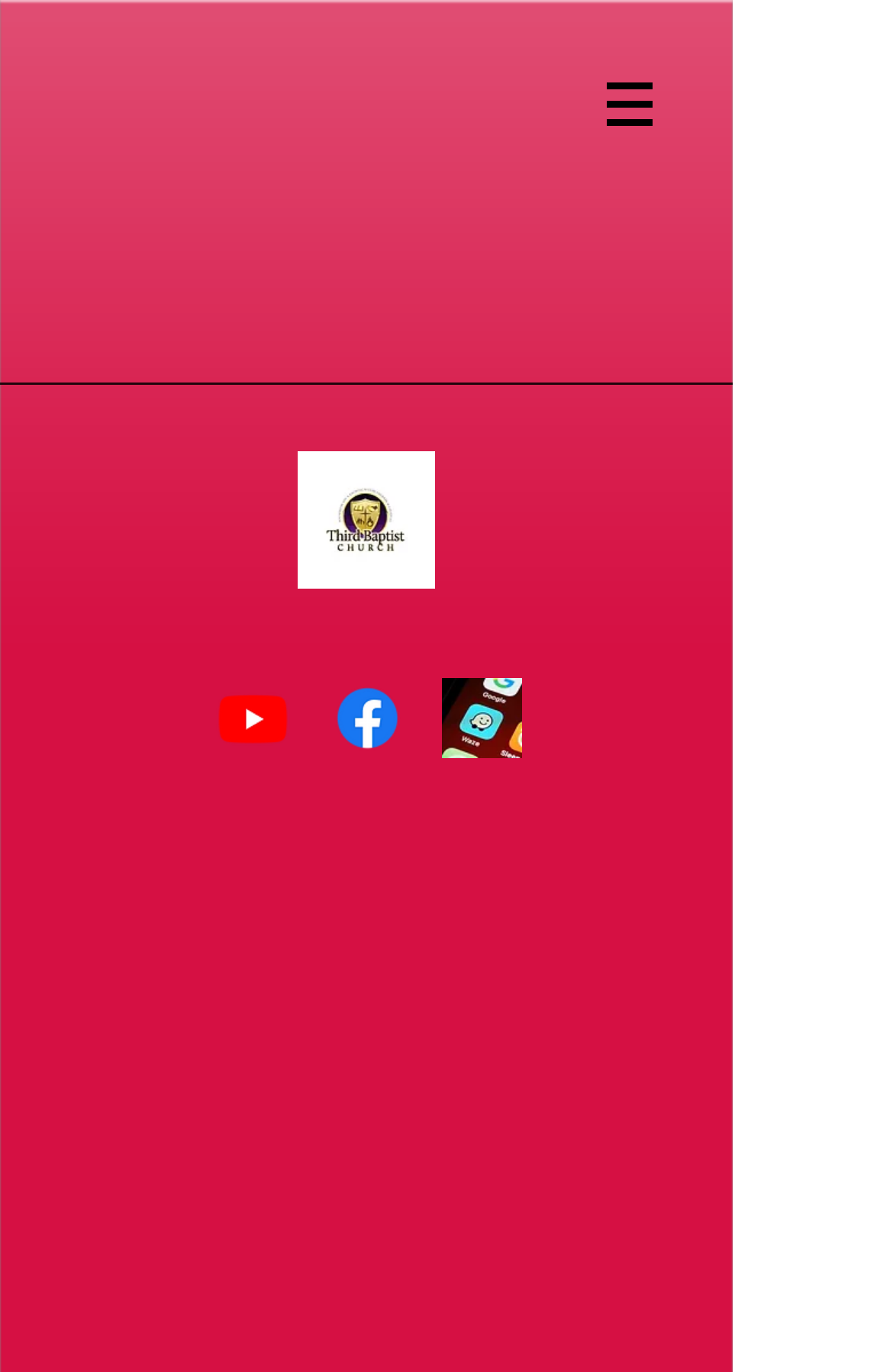Predict the bounding box coordinates of the UI element that matches this description: "aria-label="Google Places"". The coordinates should be in the format [left, top, right, bottom] with each value between 0 and 1.

[0.495, 0.494, 0.585, 0.553]